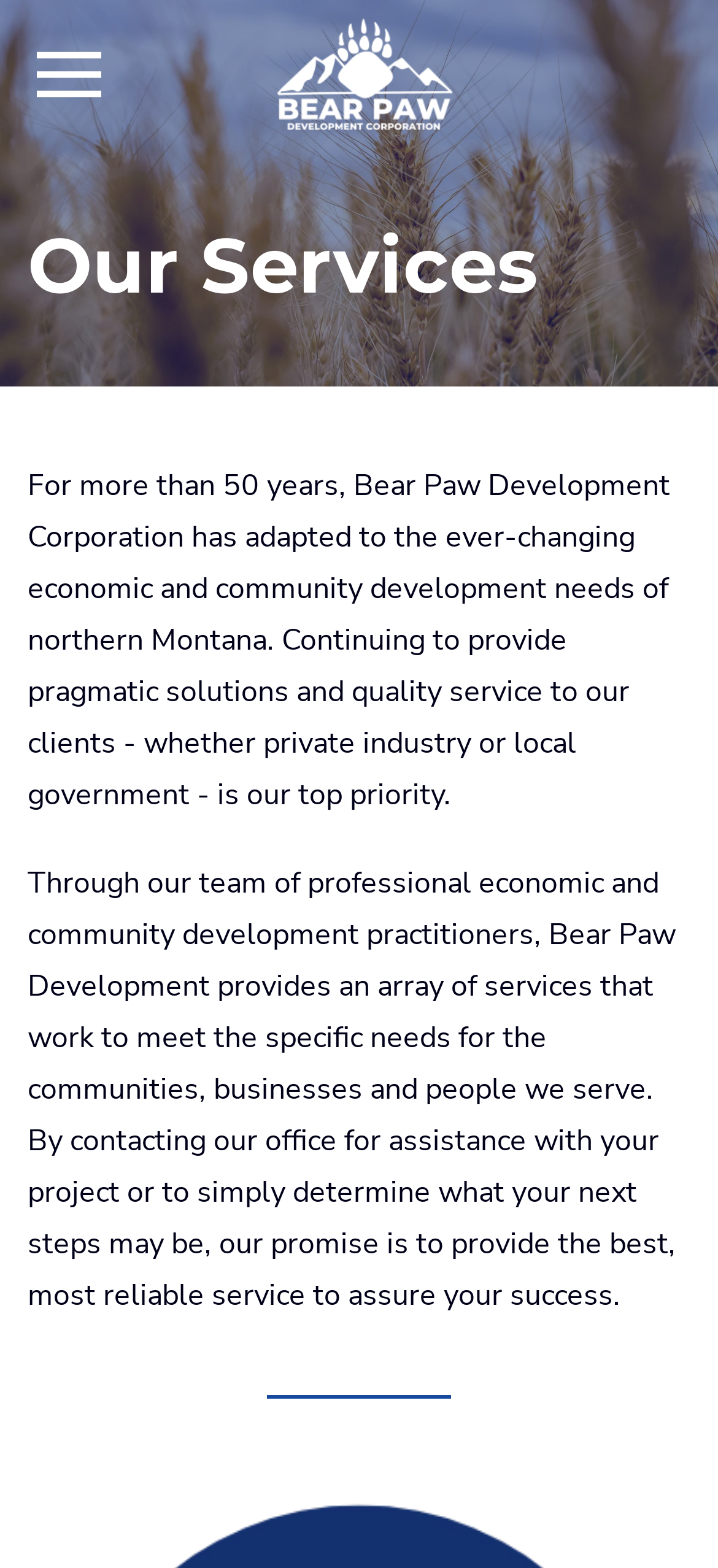Ascertain the bounding box coordinates for the UI element detailed here: "aria-label="Open Menu"". The coordinates should be provided as [left, top, right, bottom] with each value being a float between 0 and 1.

[0.038, 0.0, 0.154, 0.094]